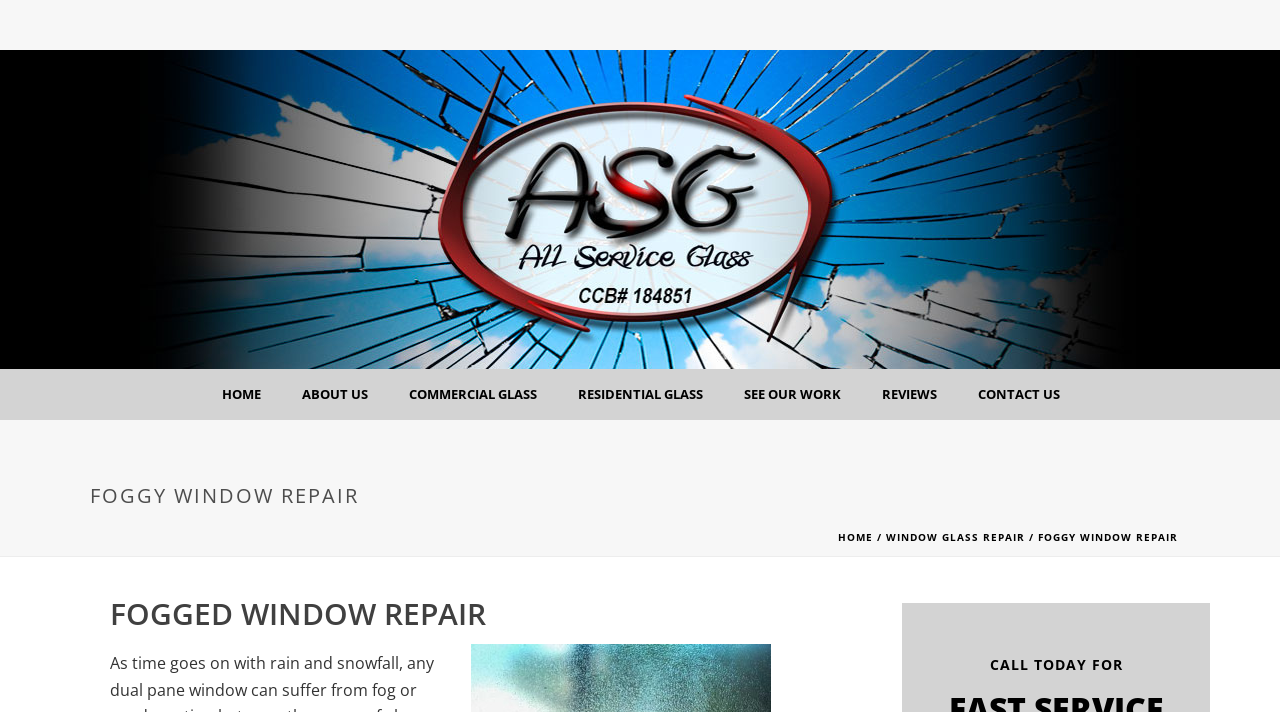What is the text above the 'CALL TODAY FOR' sentence?
Utilize the image to construct a detailed and well-explained answer.

I looked at the webpage and found the heading 'FOGGED WINDOW REPAIR' above the sentence 'CALL TODAY FOR'.